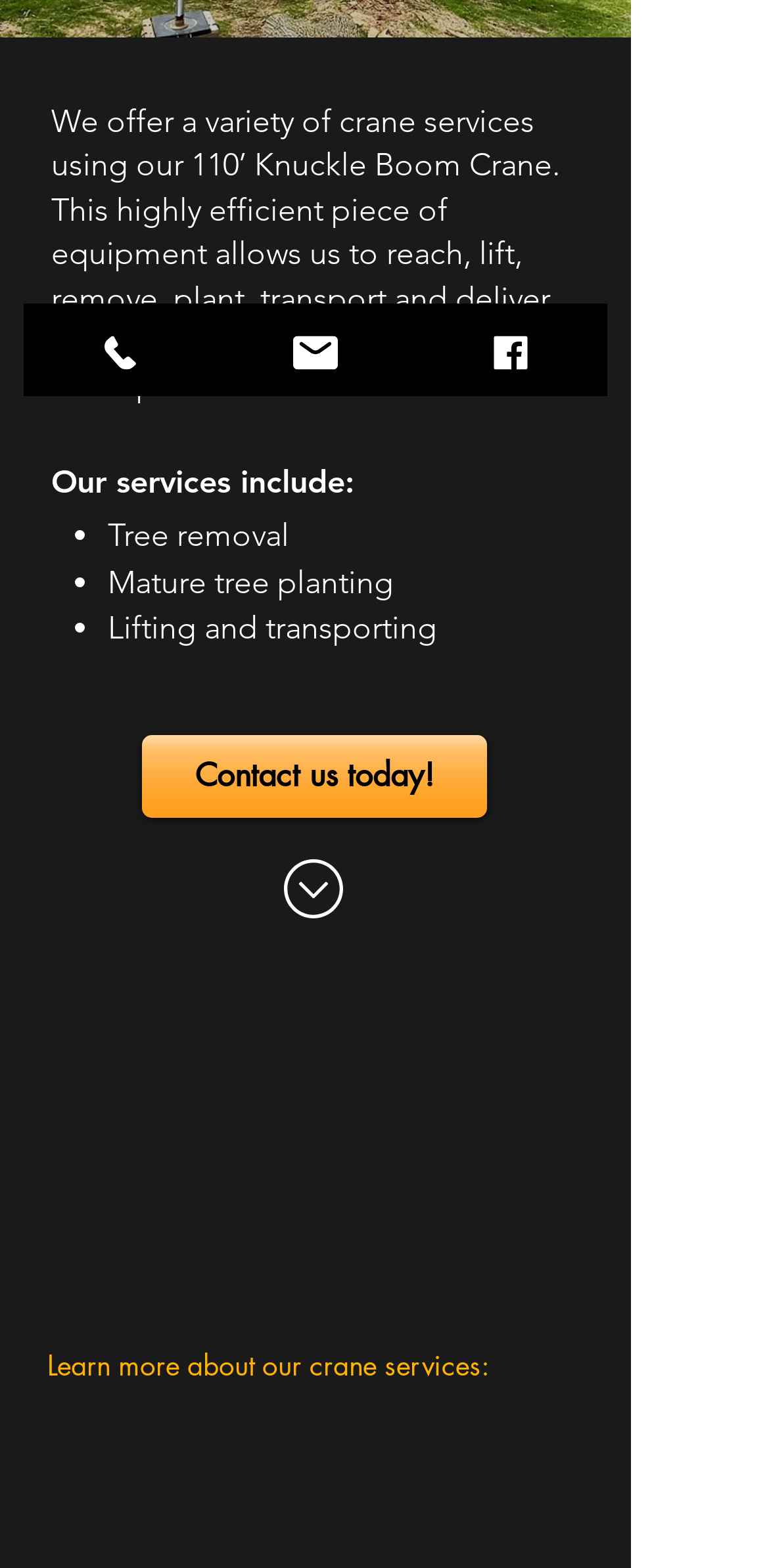Locate the bounding box of the UI element described by: "Lifting and transporting" in the given webpage screenshot.

[0.141, 0.388, 0.569, 0.412]